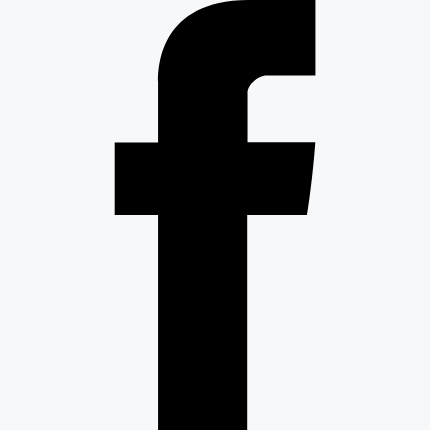Offer a detailed narrative of the image's content.

The image features the iconic logo of Facebook, presented in a bold, black silhouette against a minimalist background. This emblem represents one of the largest social media platforms globally, known for connecting millions of users, enabling them to share content, communicate, and engage with diverse communities. The logo is prominently displayed in an area that encourages viewers to connect with the platform, highlighting its role in modern social interaction and community building.